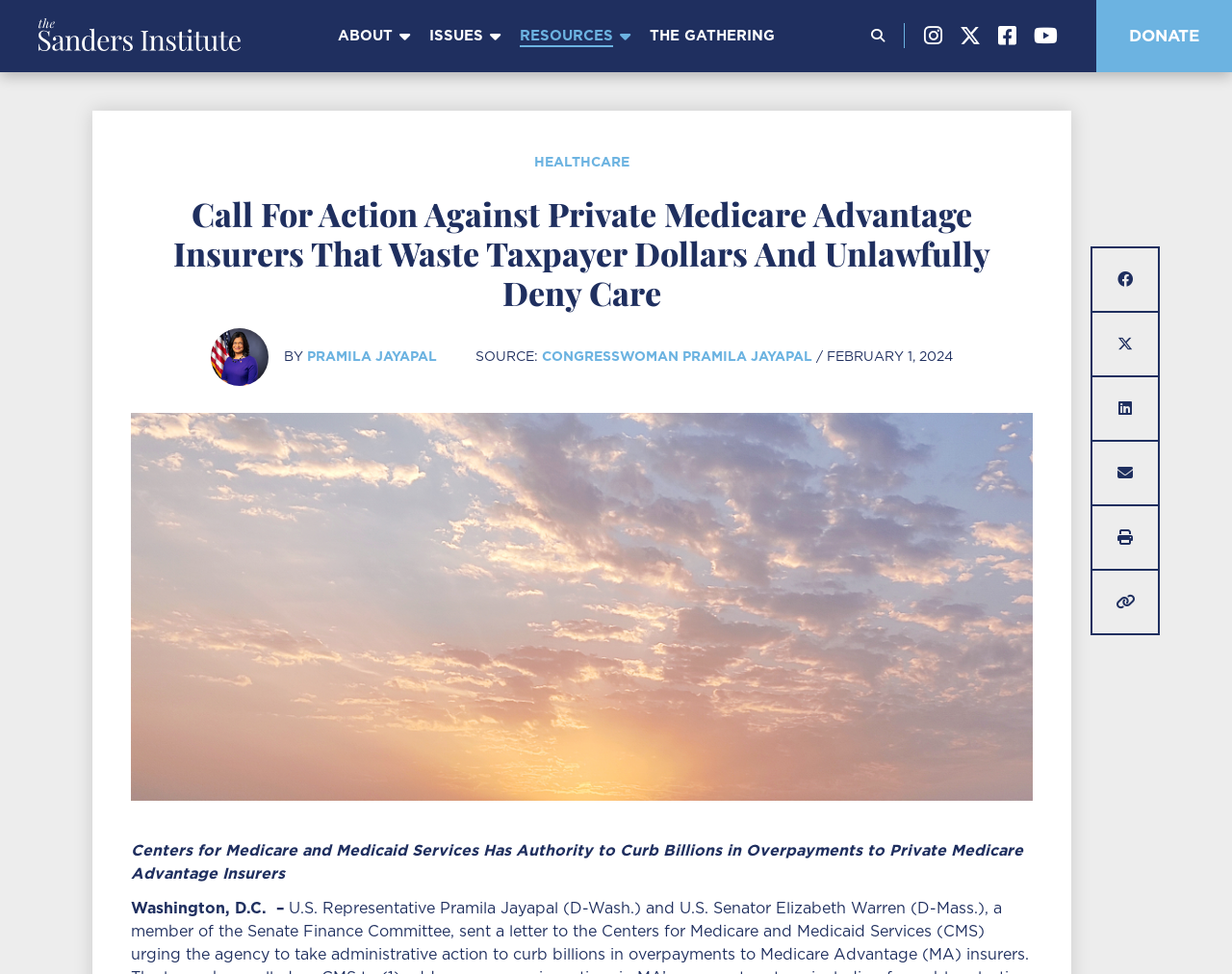Please identify the bounding box coordinates of where to click in order to follow the instruction: "Donate to the cause".

[0.89, 0.0, 1.0, 0.074]